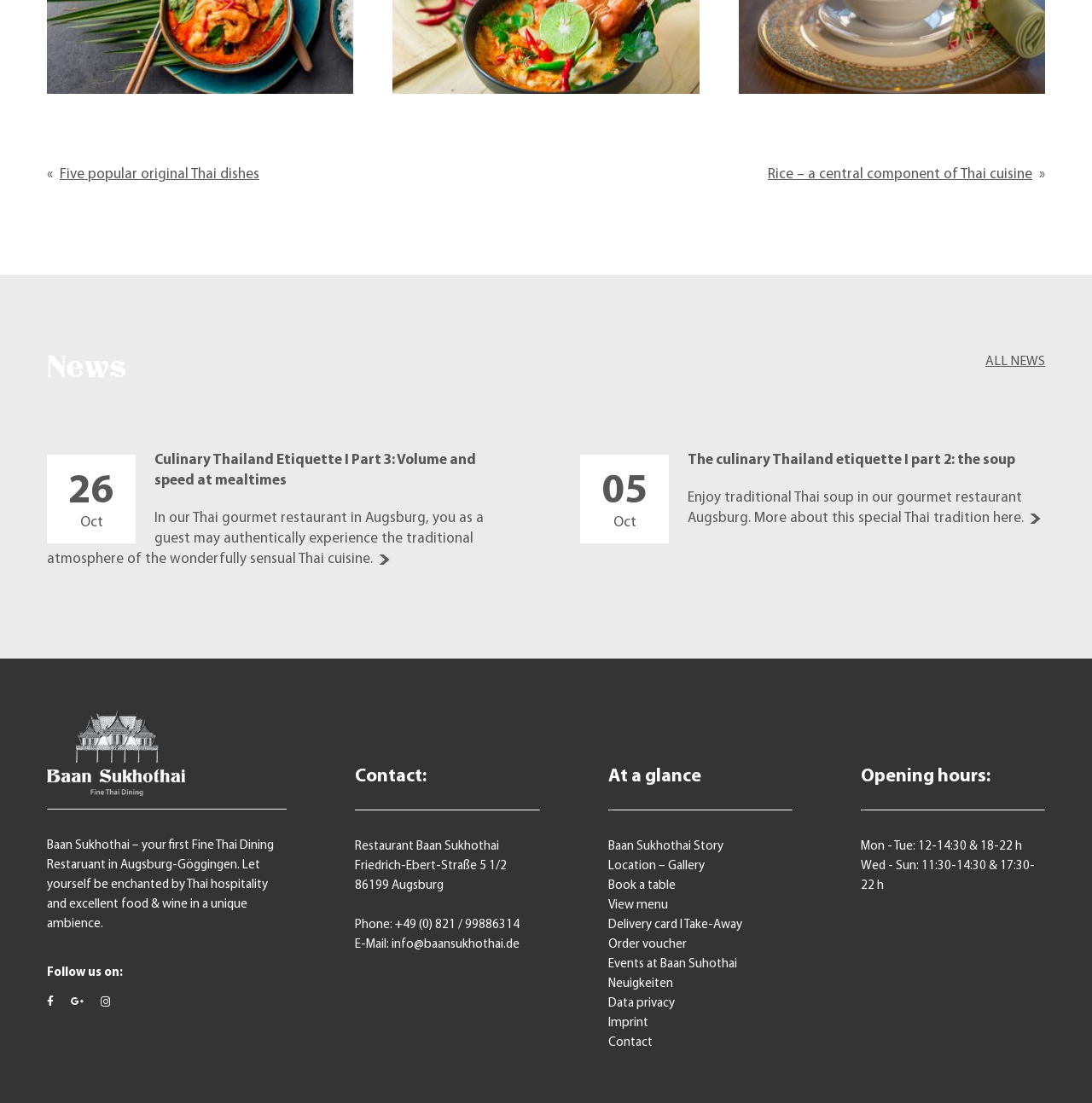Identify the bounding box coordinates of the region I need to click to complete this instruction: "Visit 'Baan Sukhothai Restaurant'".

[0.043, 0.644, 0.17, 0.721]